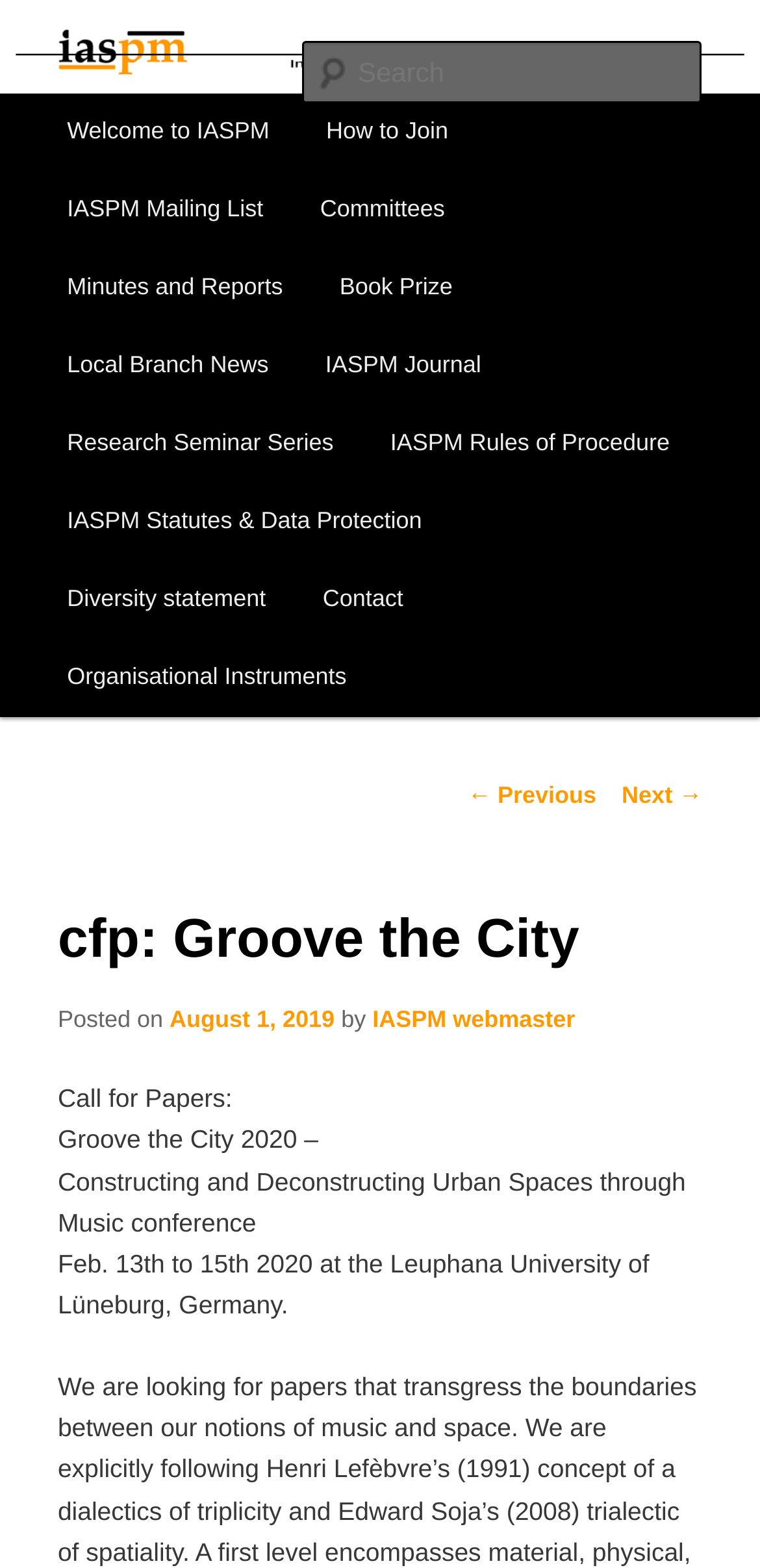Please identify the bounding box coordinates of the clickable element to fulfill the following instruction: "Go to IASPM homepage". The coordinates should be four float numbers between 0 and 1, i.e., [left, top, right, bottom].

[0.076, 0.091, 0.271, 0.124]